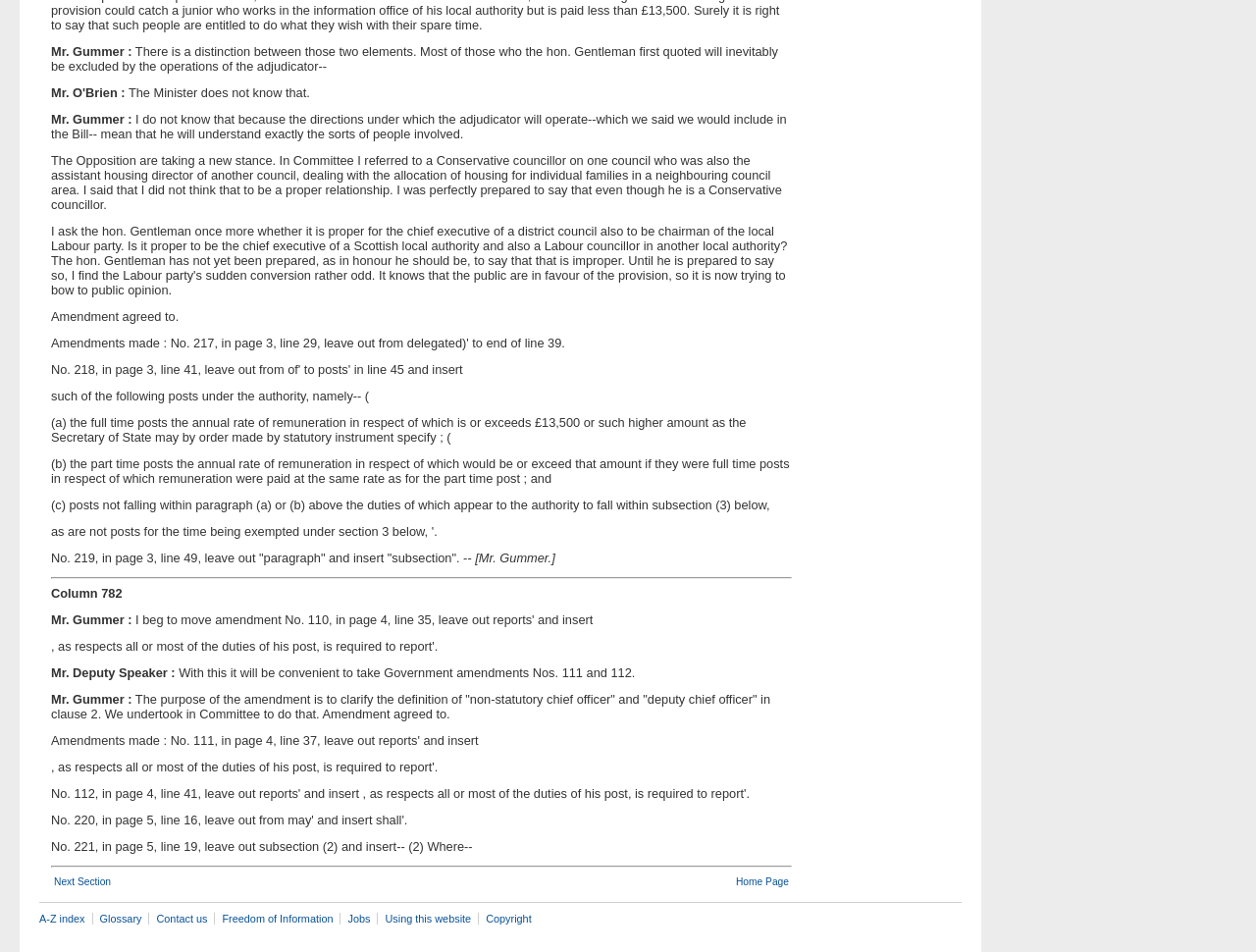Can you find the bounding box coordinates of the area I should click to execute the following instruction: "Access 'Glossary'"?

[0.074, 0.959, 0.118, 0.971]